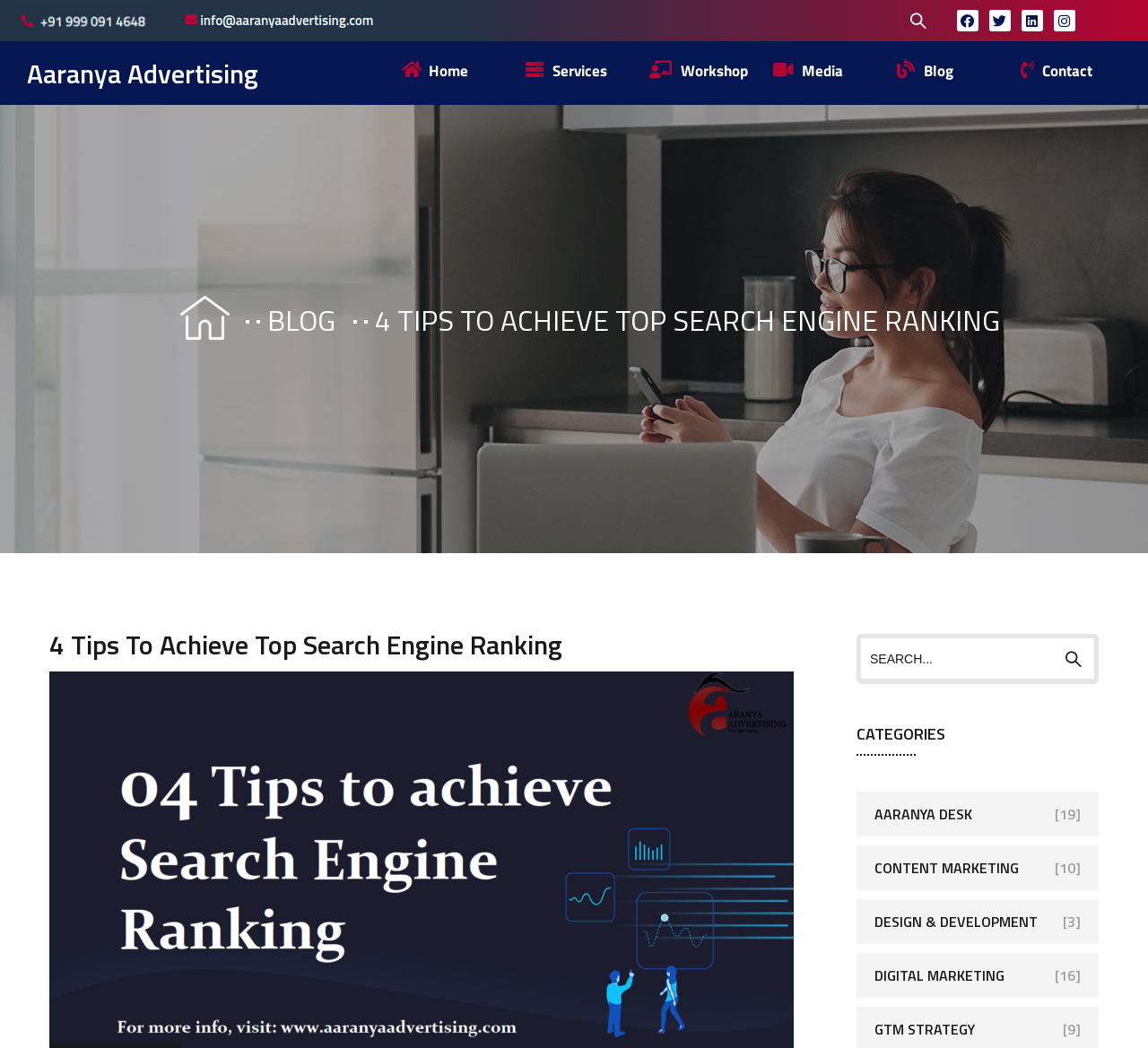Please find the bounding box coordinates of the clickable region needed to complete the following instruction: "Search for something". The bounding box coordinates must consist of four float numbers between 0 and 1, i.e., [left, top, right, bottom].

[0.667, 0.0, 0.818, 0.039]